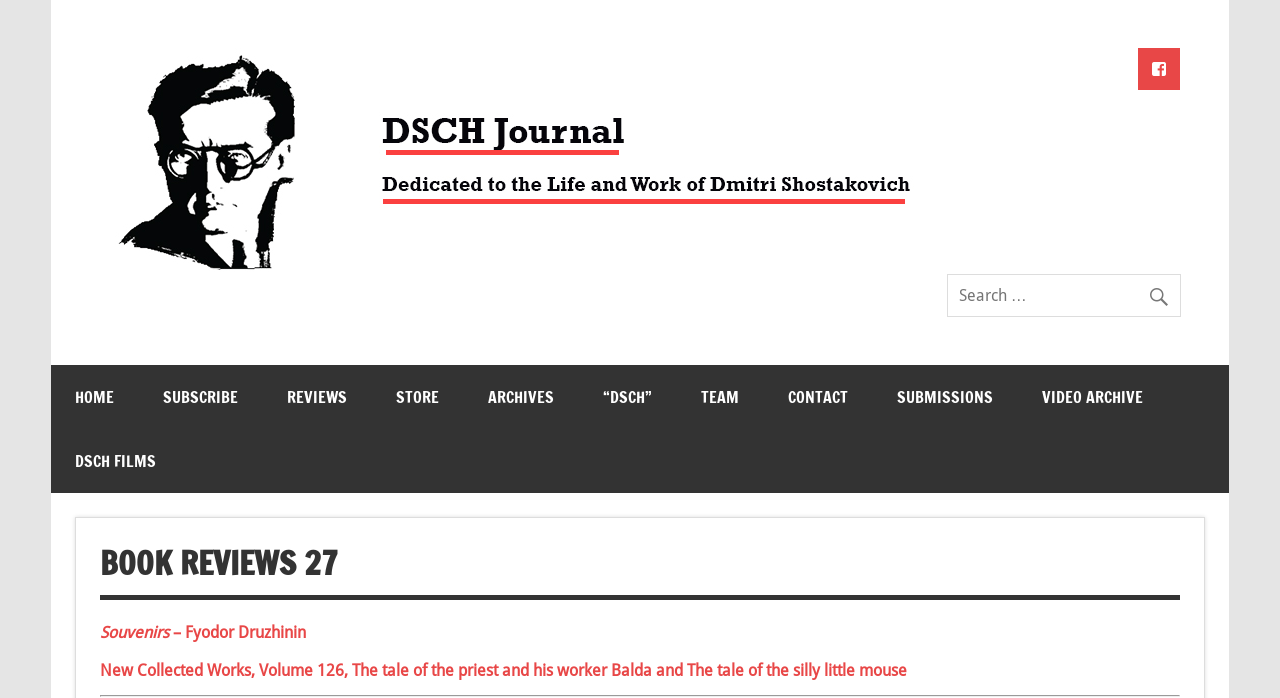Give a detailed account of the webpage's layout and content.

The webpage is a book review page, specifically "Book Reviews 27" from DSCH JOURNAL. At the top left, there is a logo image with a link to the homepage. On the top right, there is a search bar with a magnifying glass icon and a search button. 

Below the search bar, there is a navigation menu with 9 links: HOME, SUBSCRIBE, REVIEWS, STORE, ARCHIVES, “DSCH”, TEAM, CONTACT, and SUBMISSIONS. These links are aligned horizontally and take up most of the top section of the page.

Below the navigation menu, there is a large heading "BOOK REVIEWS 27" that spans almost the entire width of the page. 

Under the heading, there are two book review links, "Souvenirs – Fyodor Druzhinin" and "New Collected Works, Volume 126, The tale of the priest and his worker Balda and The tale of the silly little mouse", which are stacked vertically. 

At the very bottom of the page, there is a horizontal separator line.